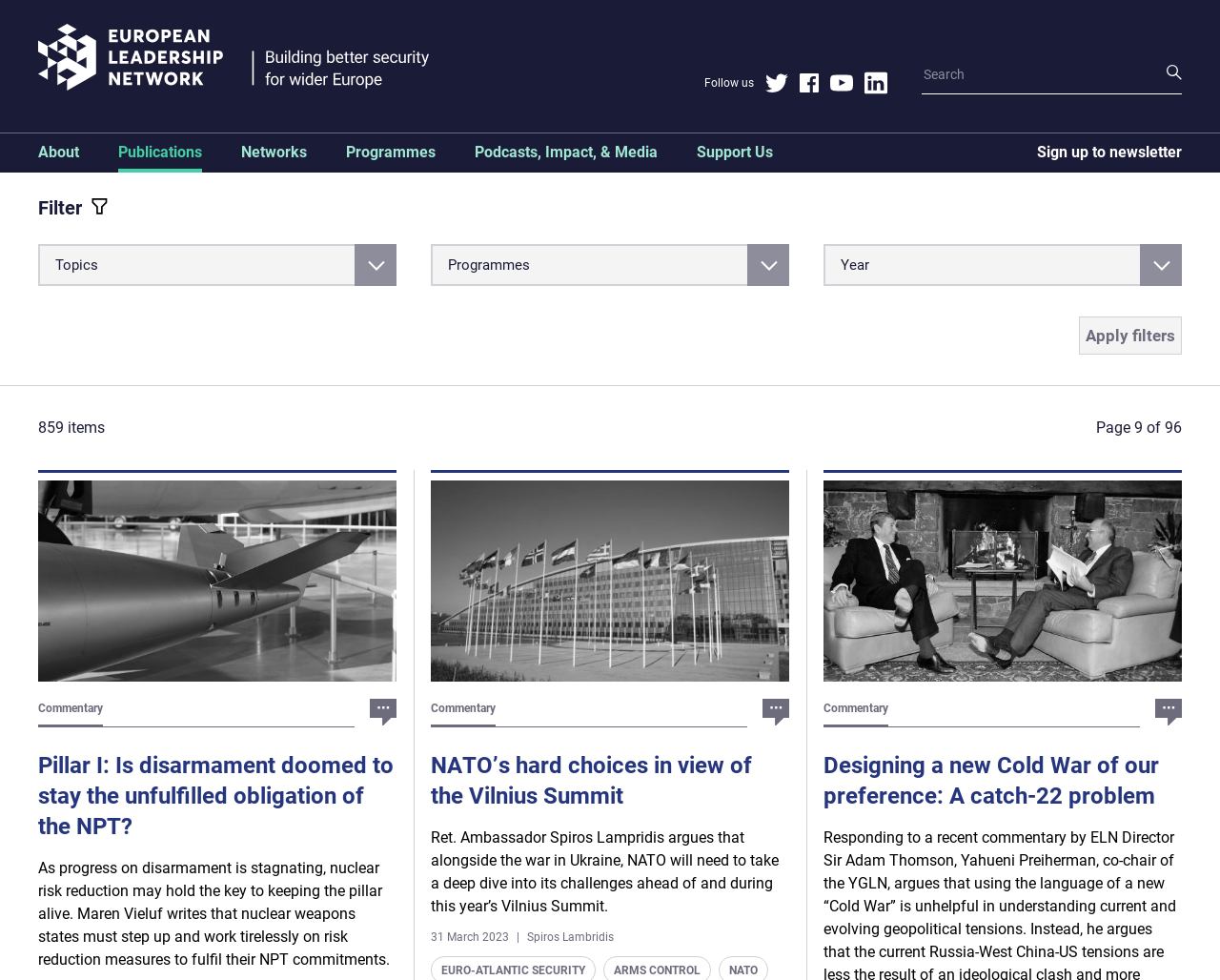What is the first social media platform listed?
Please provide a single word or phrase in response based on the screenshot.

Twitter